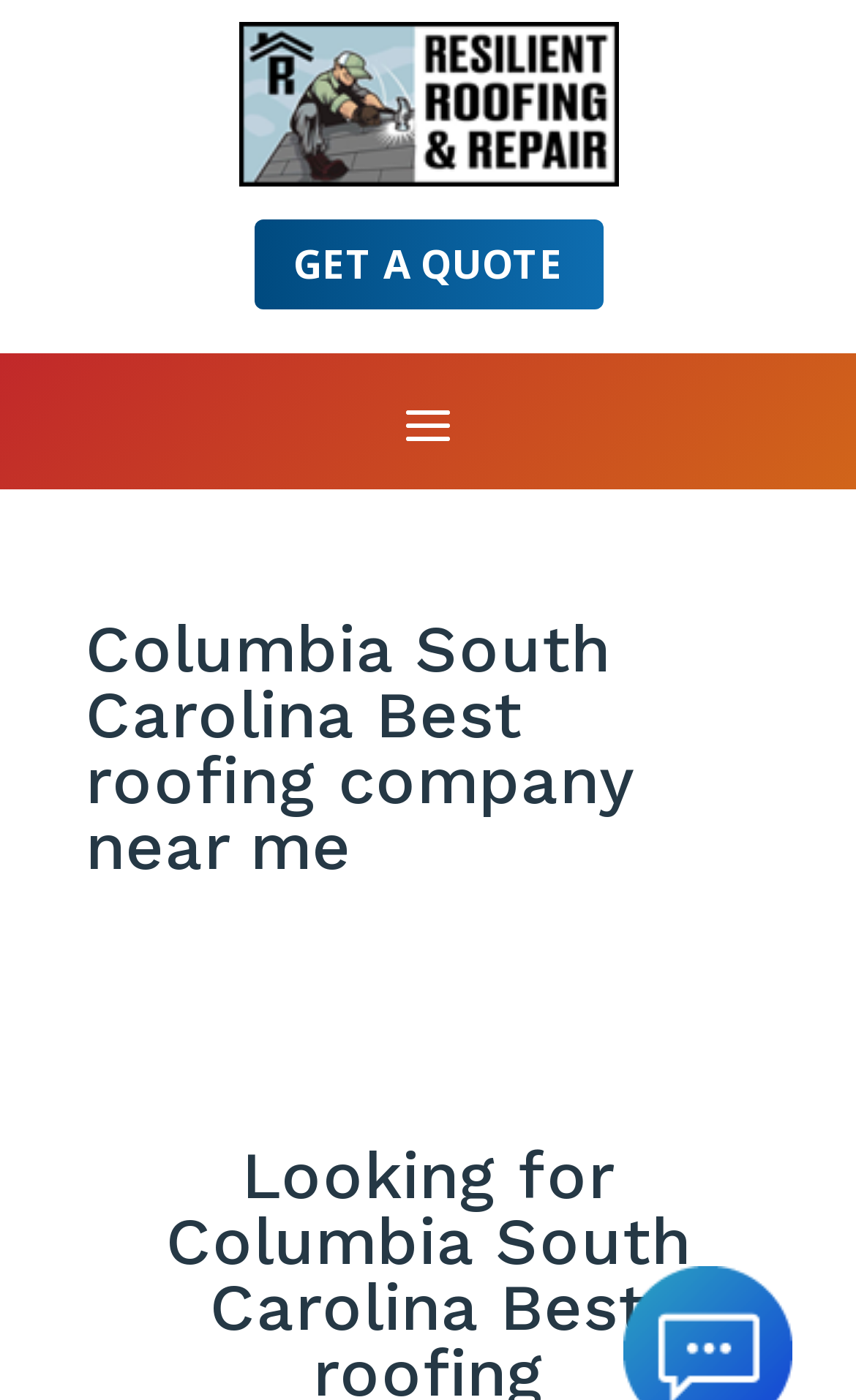Identify the bounding box coordinates for the UI element described by the following text: "Let’s Talk Development blog". Provide the coordinates as four float numbers between 0 and 1, in the format [left, top, right, bottom].

None